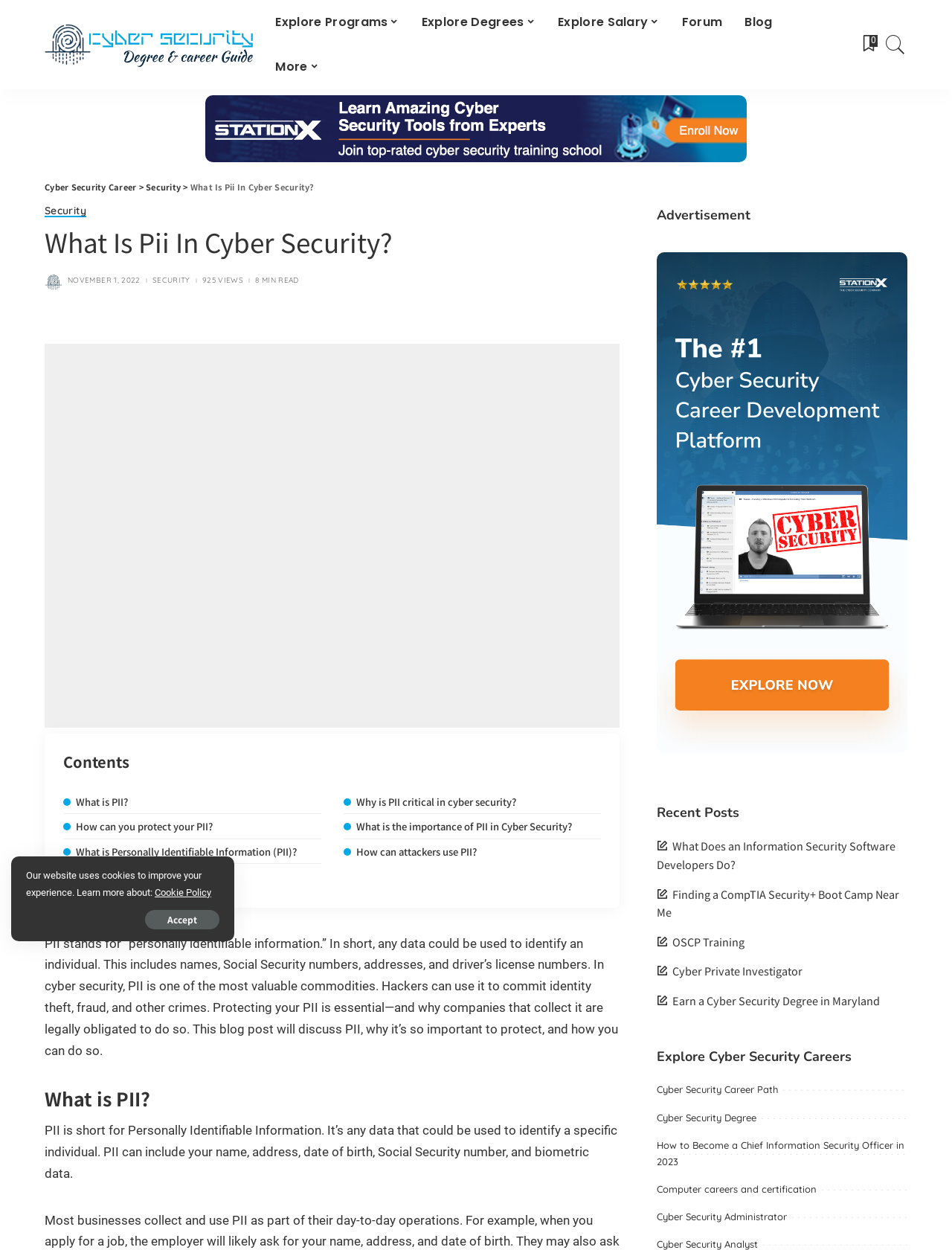Provide the bounding box coordinates of the UI element that matches the description: "Cyber Security Career Path".

[0.69, 0.867, 0.817, 0.876]